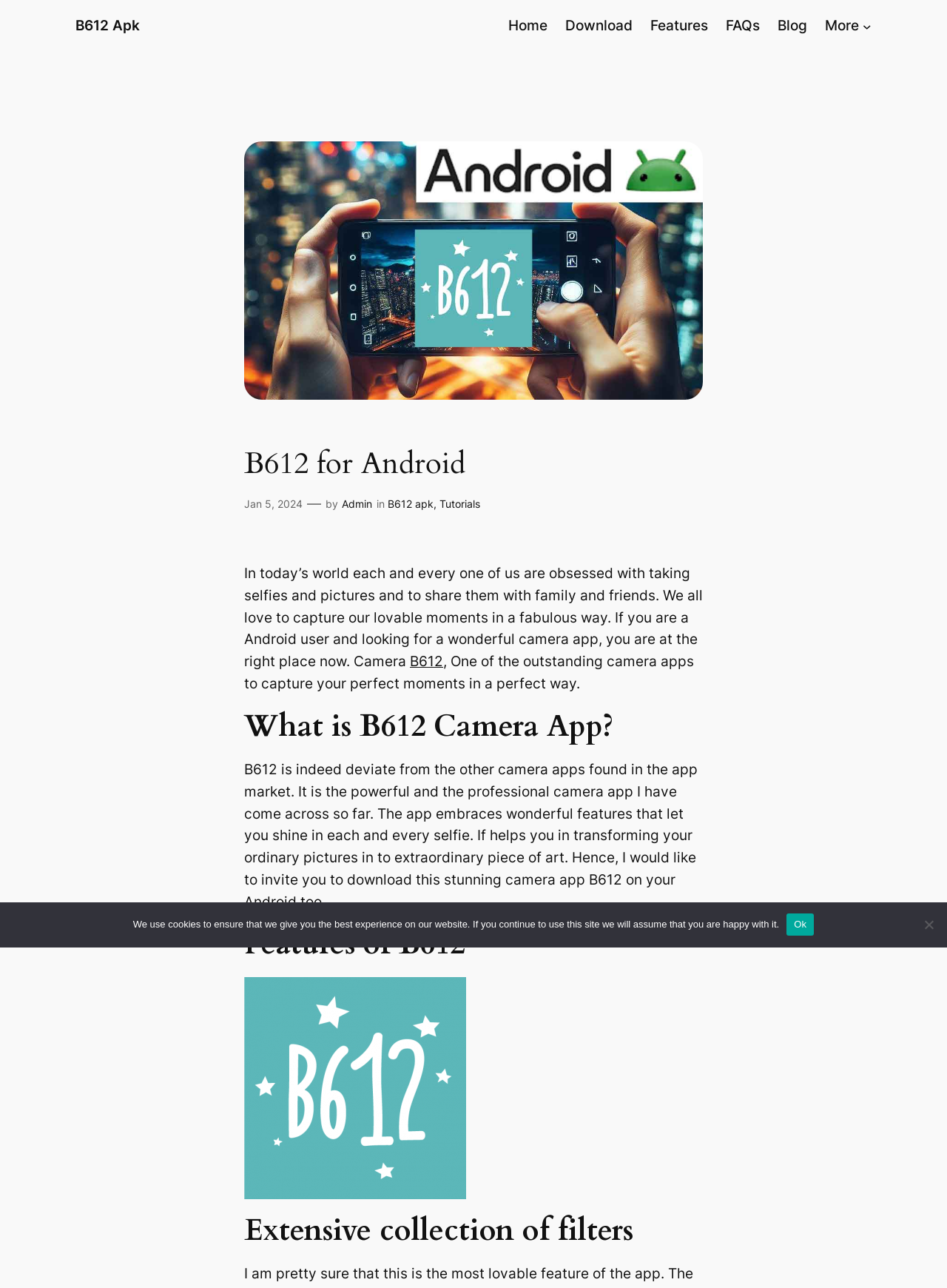Identify the bounding box coordinates of the region I need to click to complete this instruction: "Go to the Home page".

[0.537, 0.011, 0.578, 0.029]